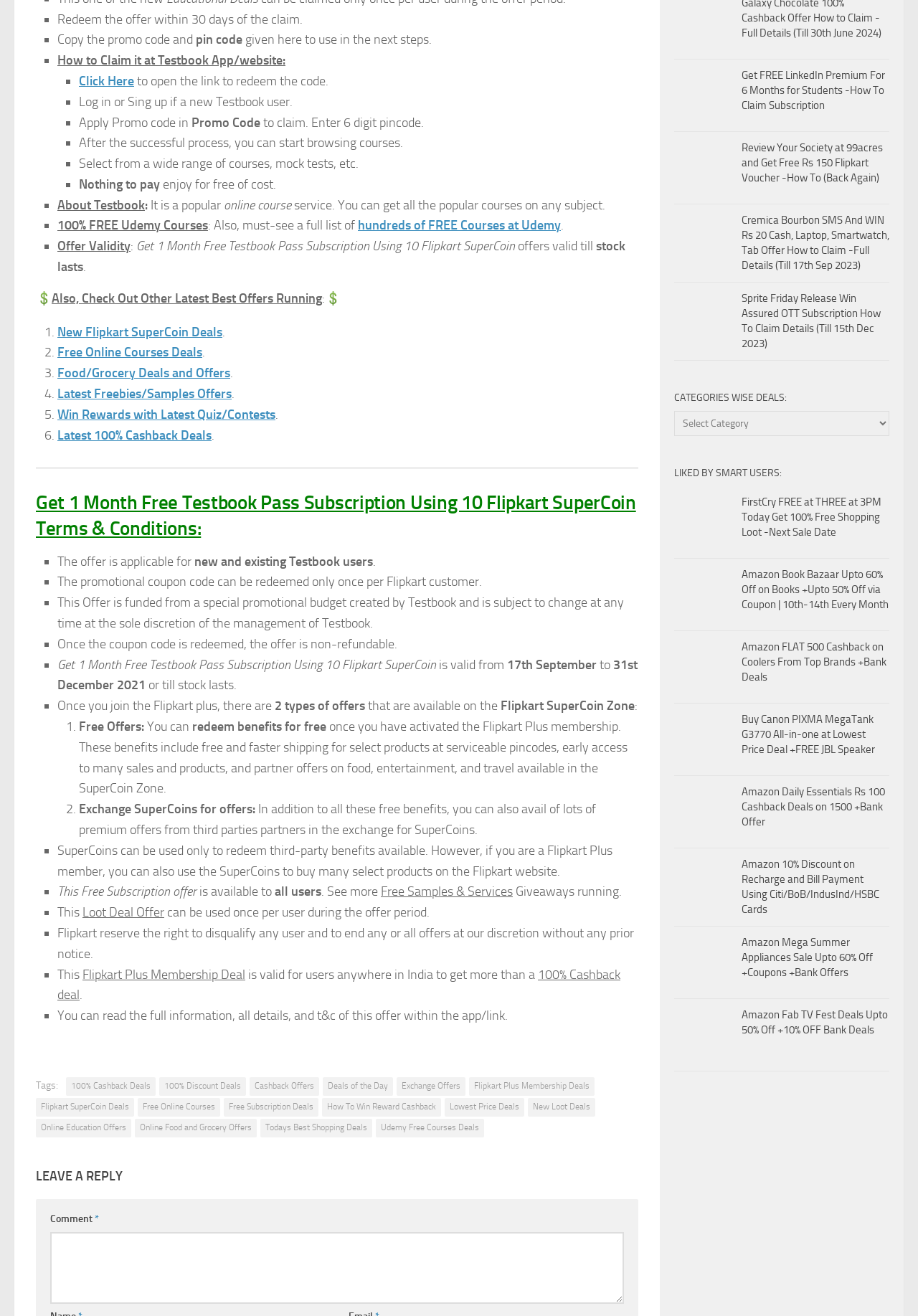Find the bounding box coordinates of the element you need to click on to perform this action: 'Click Boiler Servicing & Repairs'. The coordinates should be represented by four float values between 0 and 1, in the format [left, top, right, bottom].

None